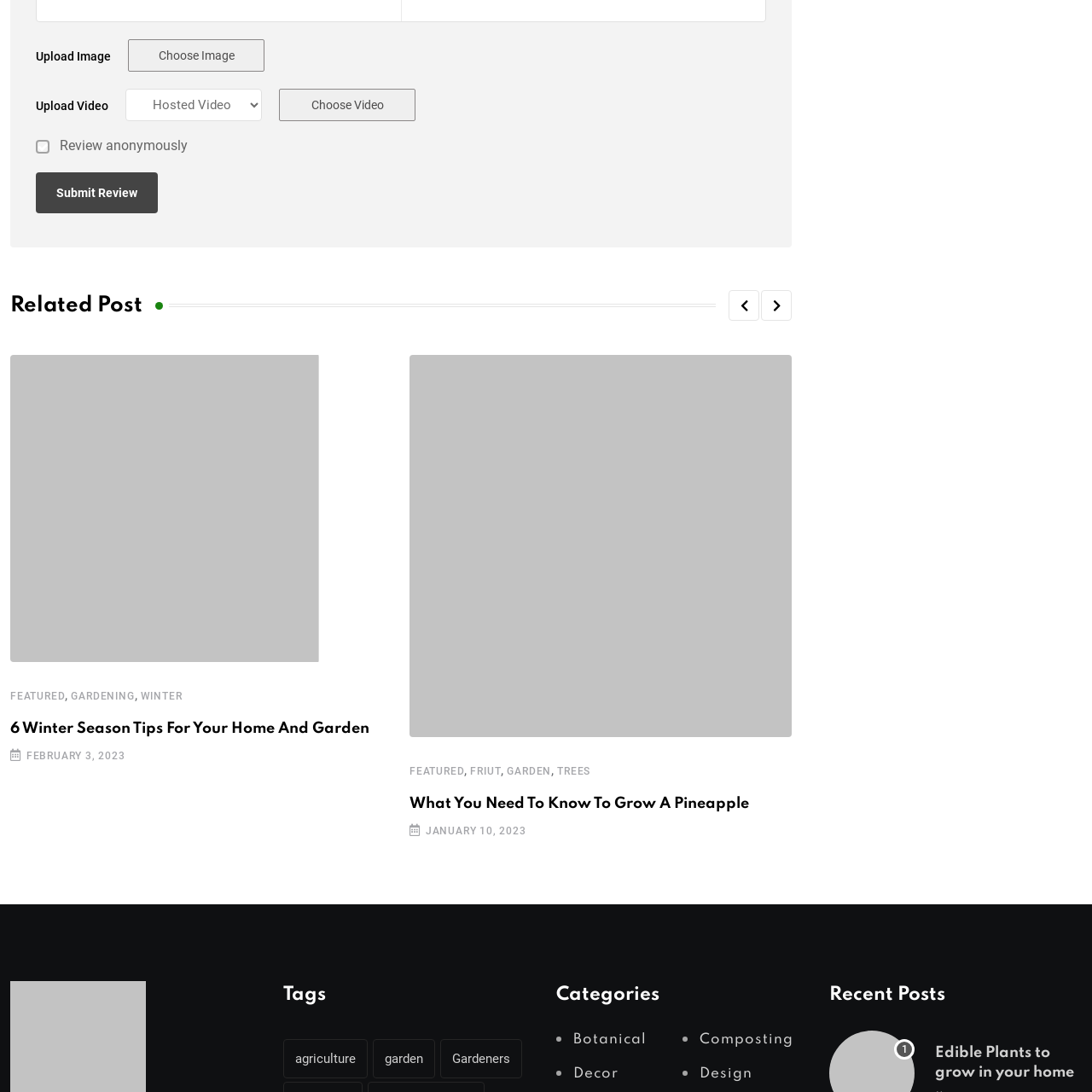Inspect the image contained by the red bounding box and answer the question with a single word or phrase:
What is the purpose of the image?

To provide guidance